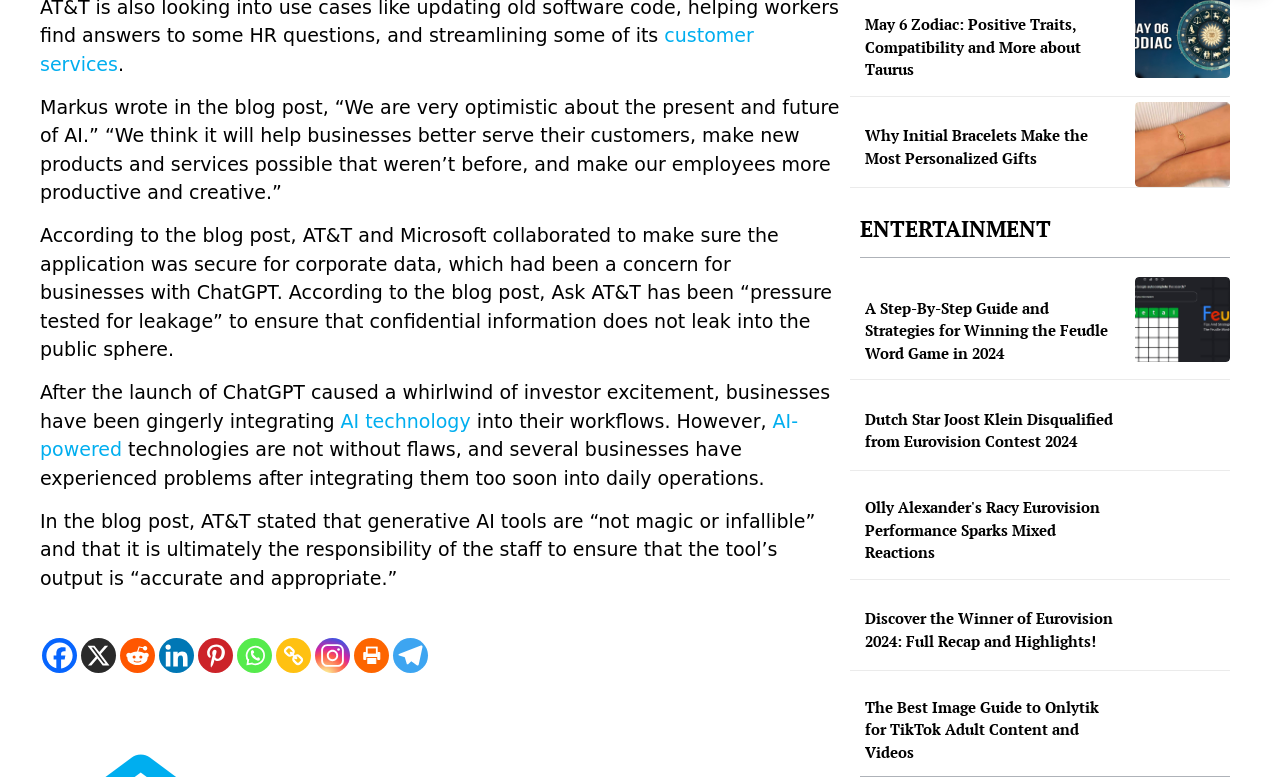Kindly determine the bounding box coordinates for the area that needs to be clicked to execute this instruction: "Read more about 'AI technology'".

[0.266, 0.527, 0.368, 0.556]